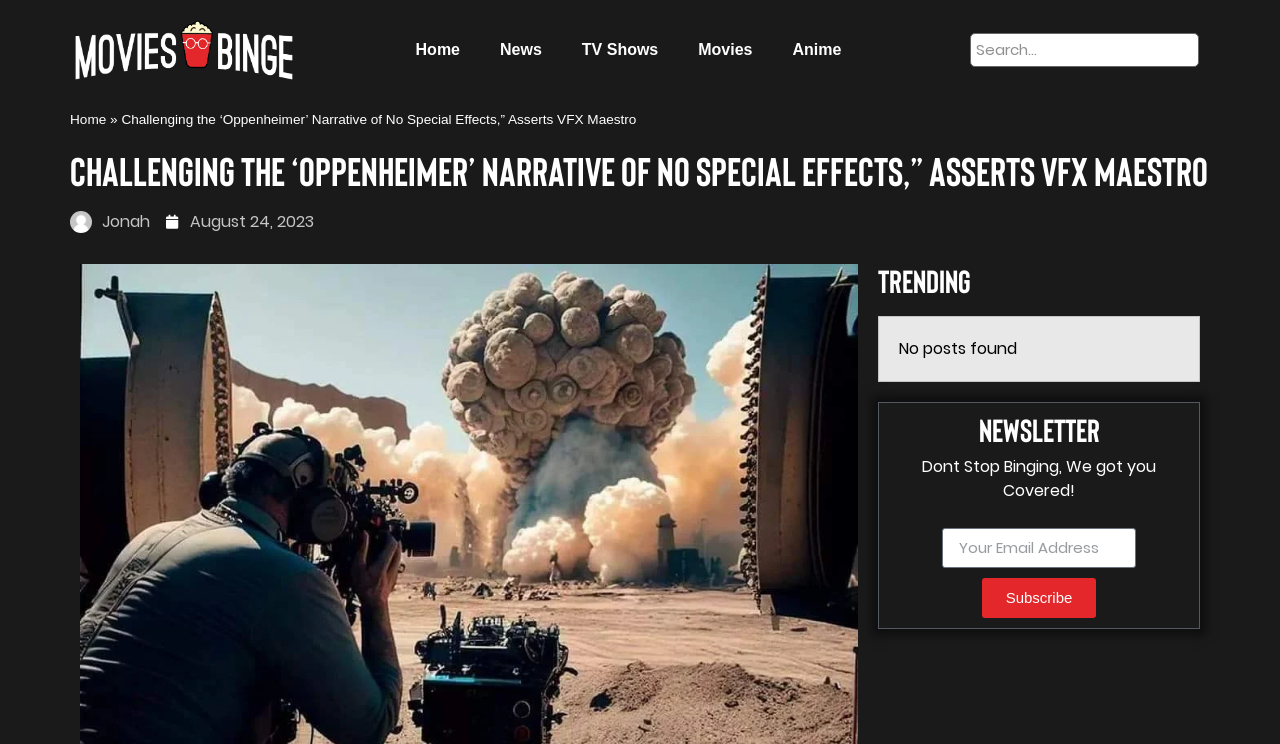Create a detailed description of the webpage's content and layout.

The webpage appears to be an article page from a movie-related website. At the top left, there is a navigation menu with links to "Home", "News", "TV Shows", "Movies", and "Anime". Next to the navigation menu, there is a search bar with a placeholder text "Search...". 

Below the navigation menu, there is a heading that reads "Challenging the ‘Oppenheimer’ Narrative of No Special Effects,” Asserts VFX Maestro", which is likely the title of the article. To the left of the title, there is a smaller link to "Home" and a right-facing arrow symbol. 

Under the title, there is a byline section with a link to the author's name "Jonah Jonah" accompanied by a small image of the author. Next to the author's name, there is a link to the publication date "August 24, 2023". 

On the right side of the page, there is a section with a heading "trending", but it appears to be empty with a message "No posts found". 

Further down the page, there is a newsletter section with a heading "Newsletter" and a promotional text "Dont Stop Binging, We got you Covered!". This section also includes a text input field for email addresses and a "Subscribe" button.